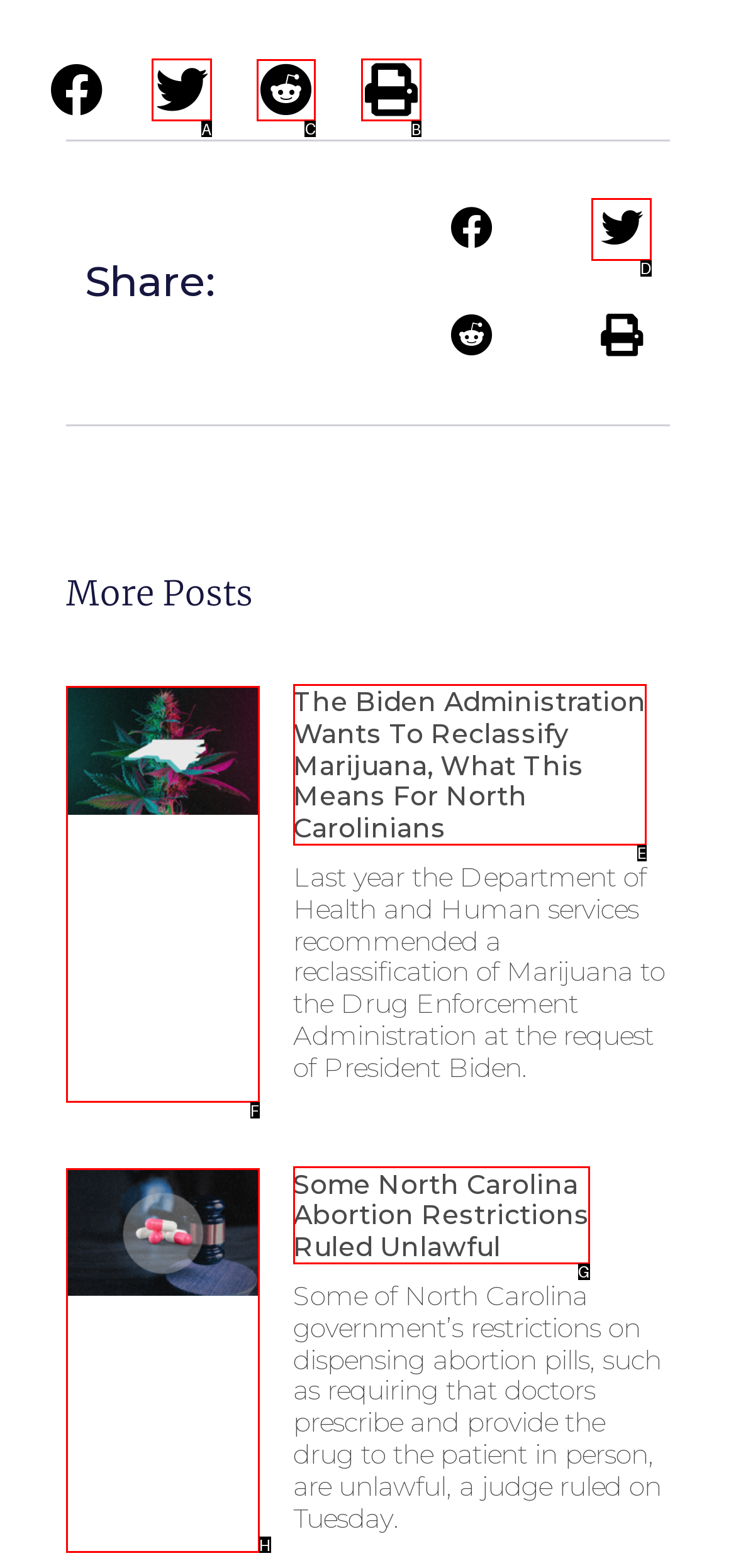Specify the letter of the UI element that should be clicked to achieve the following: Share on reddit
Provide the corresponding letter from the choices given.

C